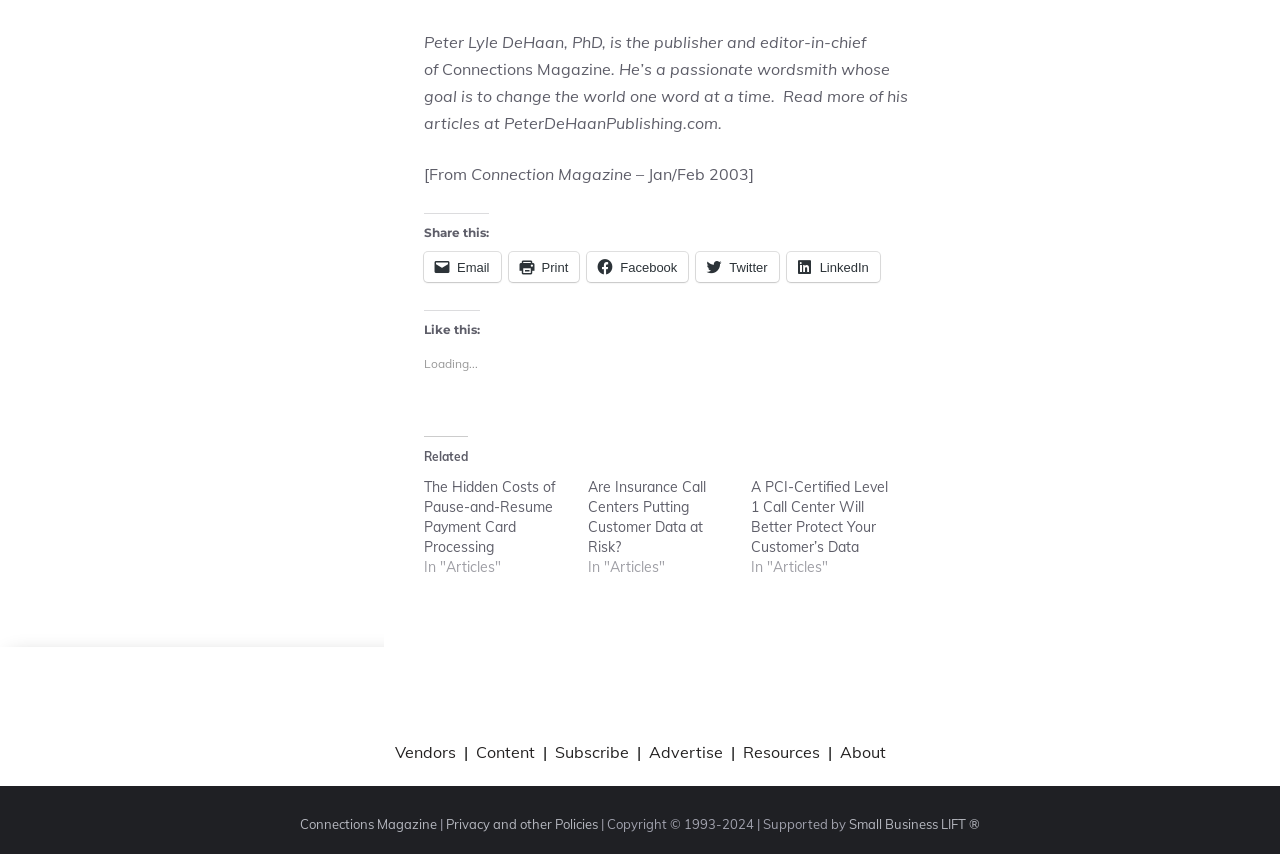Find the bounding box coordinates for the element that must be clicked to complete the instruction: "Share this article via Email". The coordinates should be four float numbers between 0 and 1, indicated as [left, top, right, bottom].

[0.331, 0.295, 0.391, 0.33]